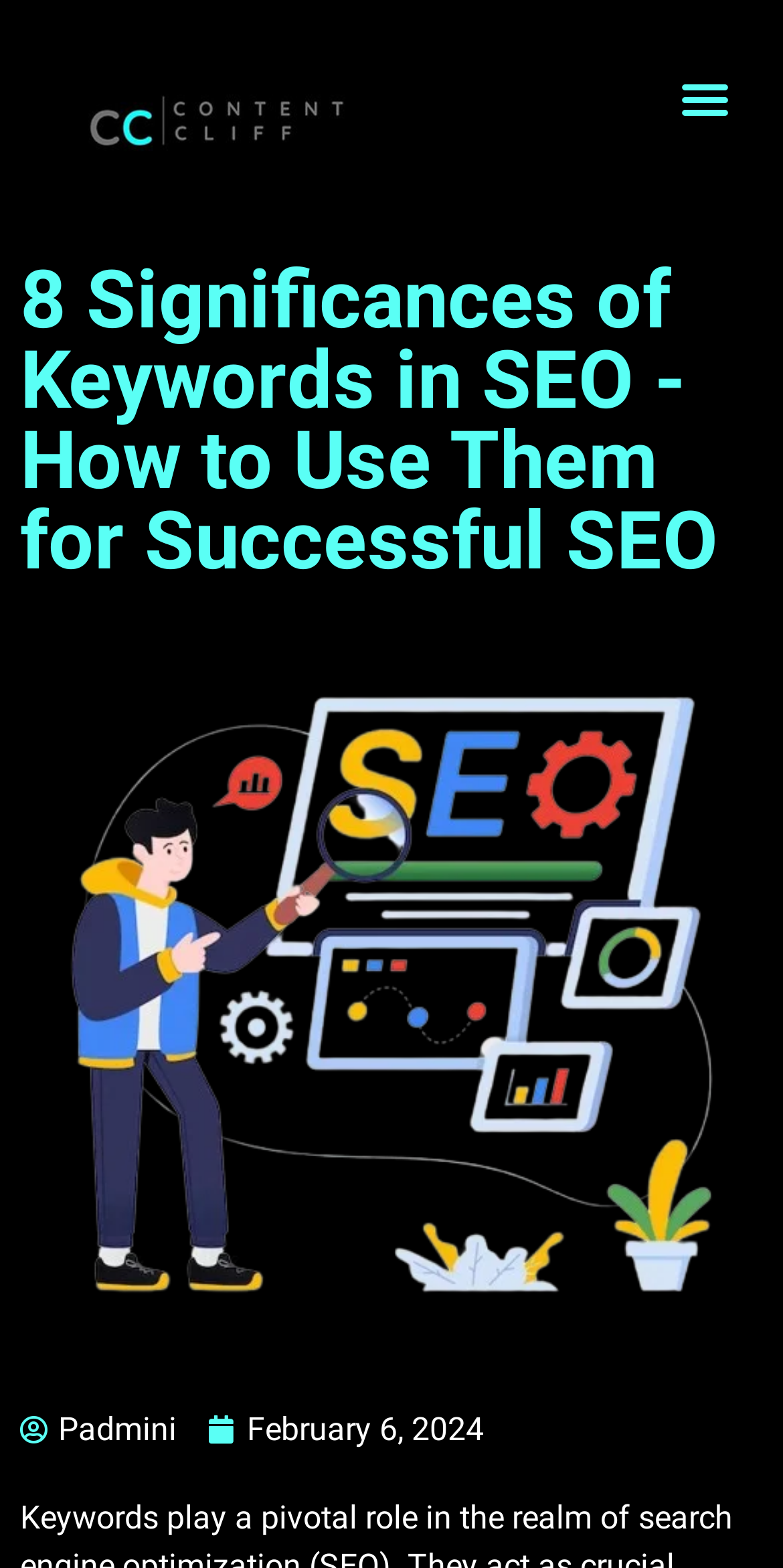Mark the bounding box of the element that matches the following description: "alt="Content Cliff"".

[0.051, 0.045, 0.5, 0.109]